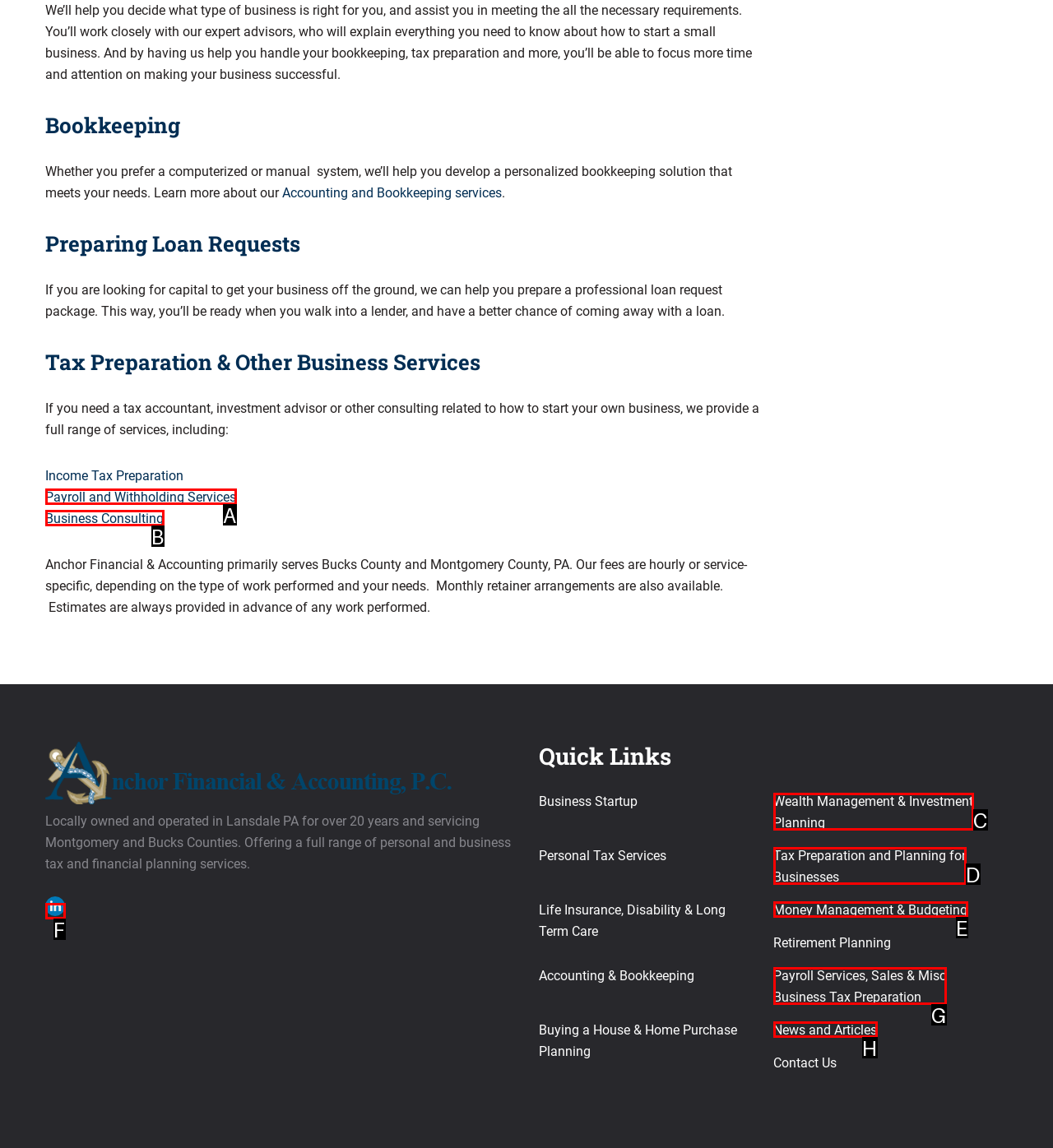Which HTML element among the options matches this description: Wealth Management & Investment Planning? Answer with the letter representing your choice.

C